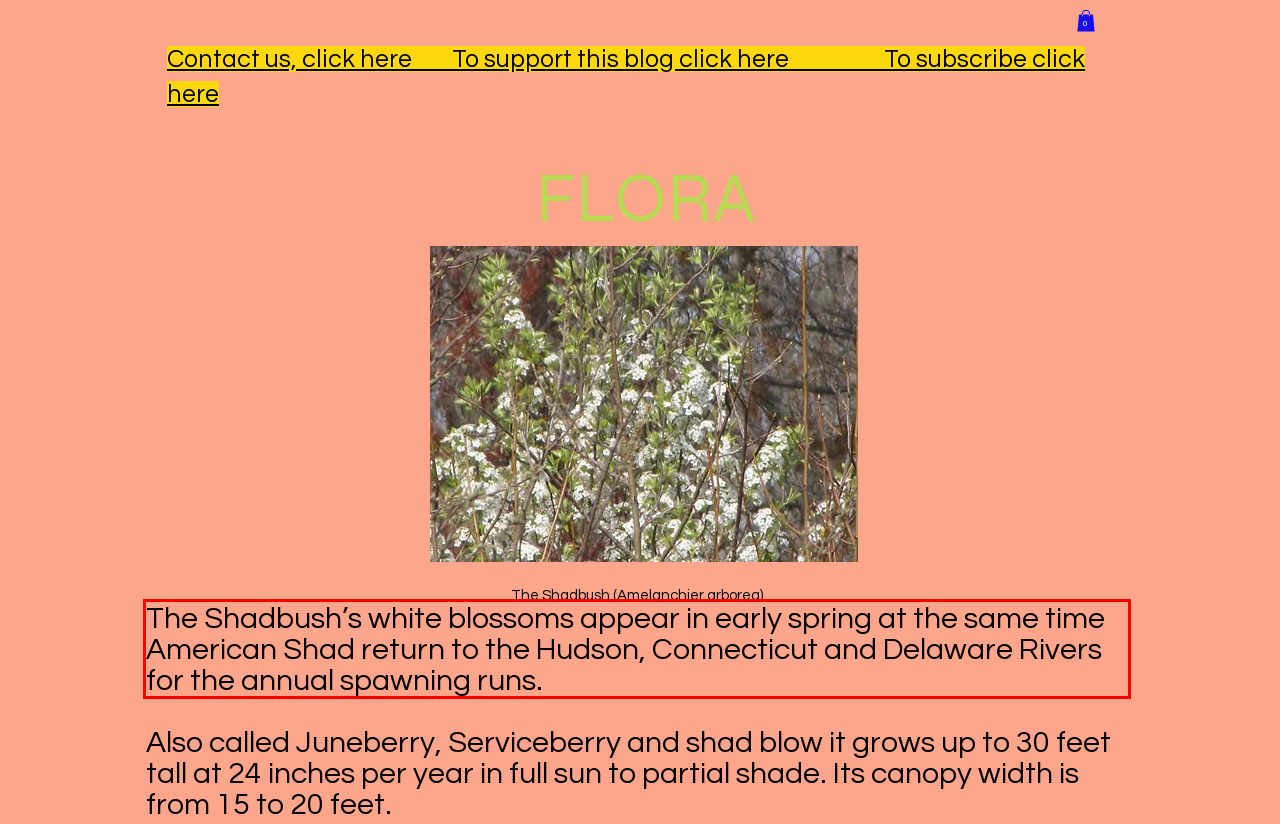Using the provided screenshot, read and generate the text content within the red-bordered area.

The Shadbush’s white blossoms appear in early spring at the same time American Shad return to the Hudson, Connecticut and Delaware Rivers for the annual spawning runs.